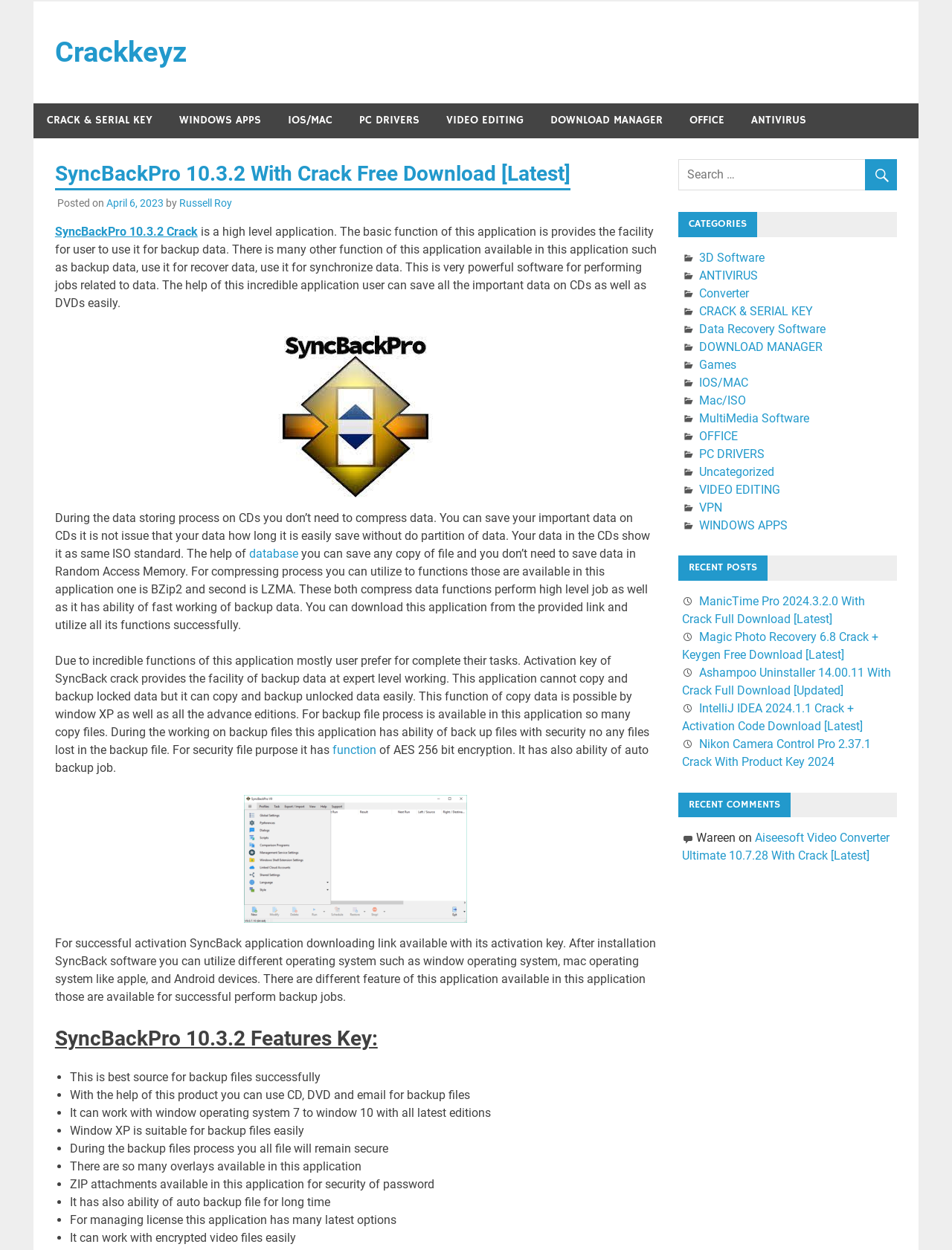Determine the bounding box coordinates for the area you should click to complete the following instruction: "Click on the 'WINDOWS APPS' link".

[0.174, 0.083, 0.288, 0.11]